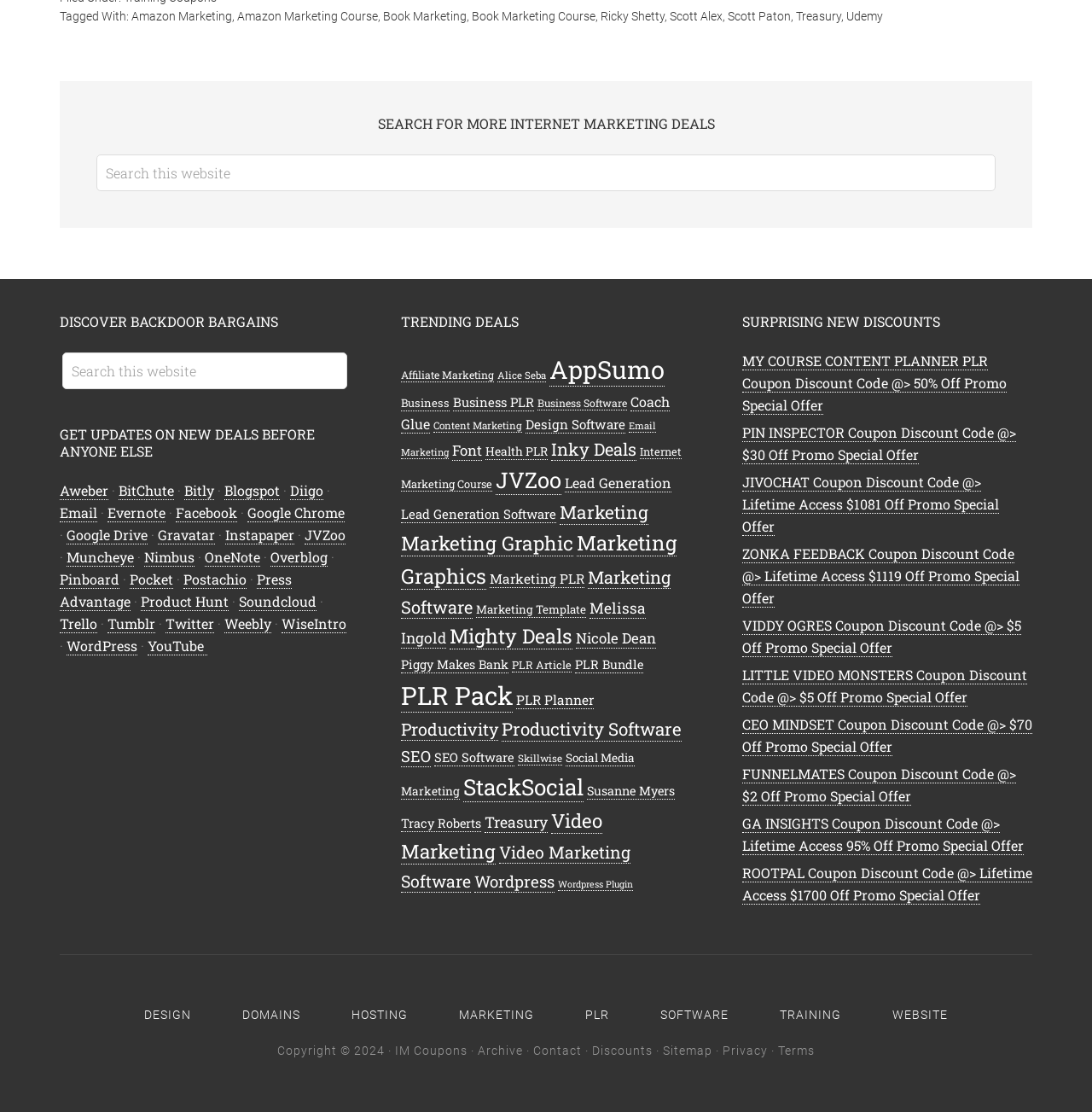Identify the bounding box coordinates for the UI element that matches this description: "BitChute".

[0.109, 0.433, 0.159, 0.45]